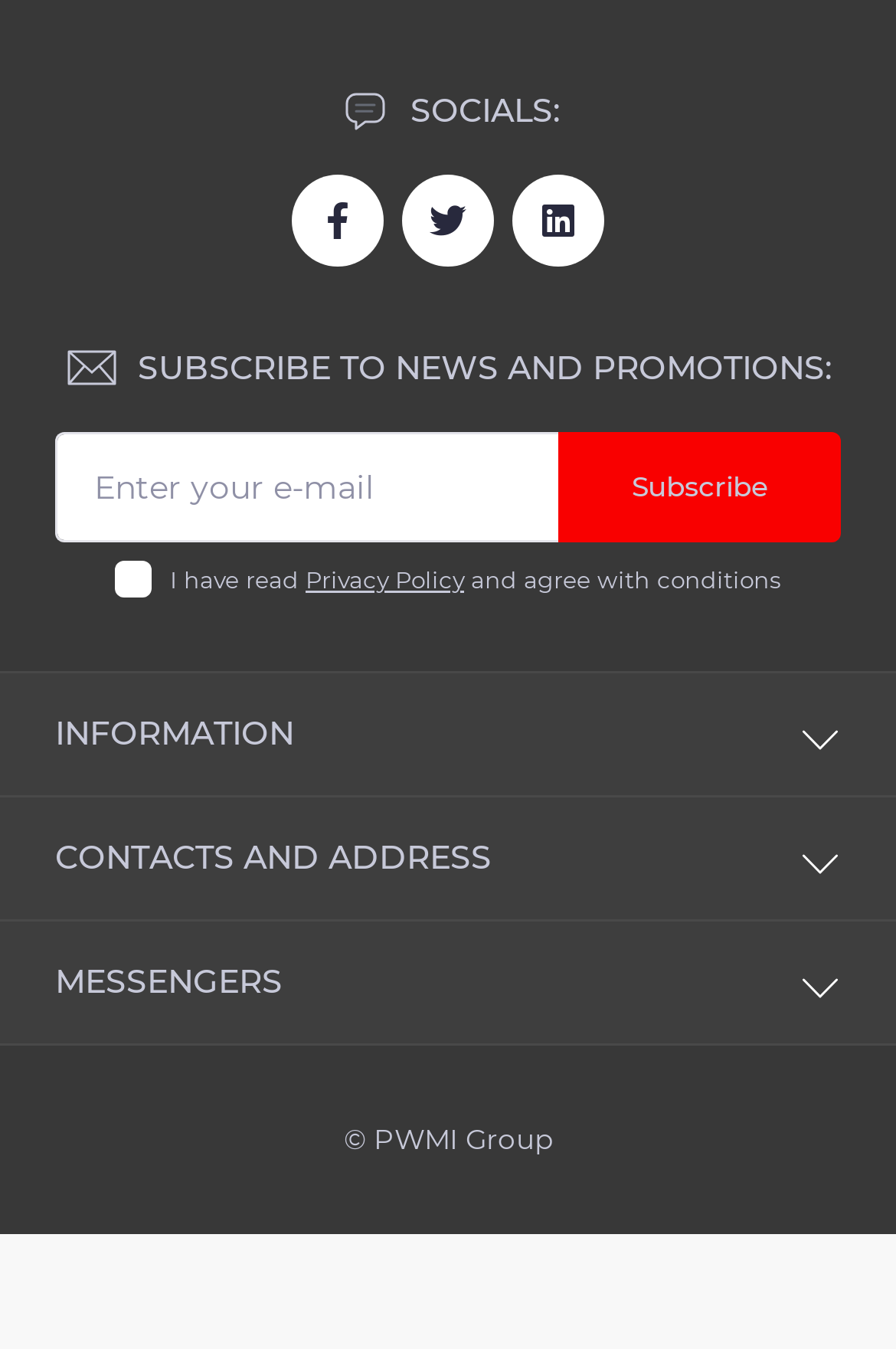What is the email address for contacting the office?
Based on the content of the image, thoroughly explain and answer the question.

The email address for contacting the office can be found in the 'CONTACTS AND ADDRESS' section, where the full address and contact information are provided, including the email address 'office@pwmi.lv'.